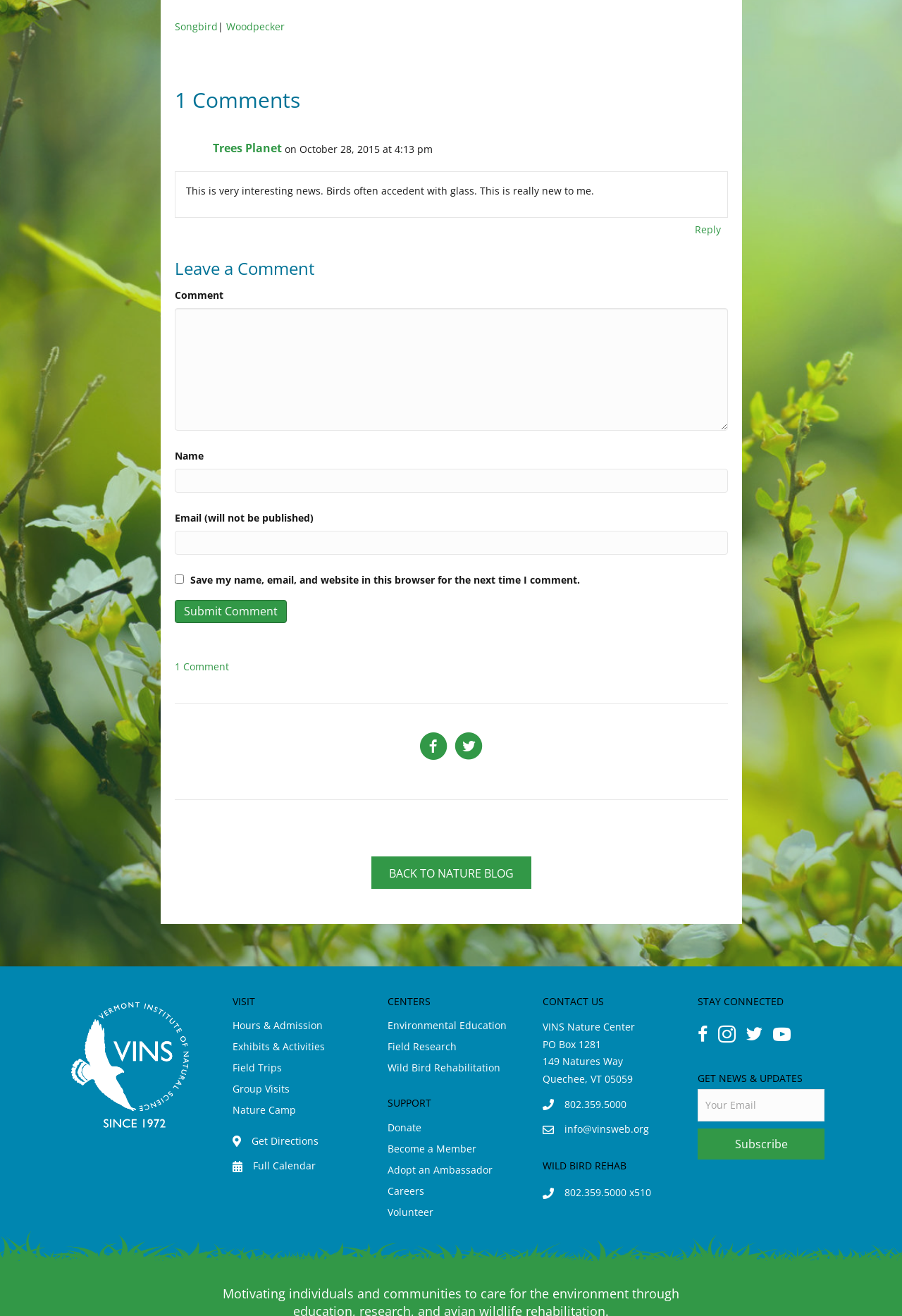Please answer the following question using a single word or phrase: 
What is the purpose of the 'Leave a Comment' section?

To comment on the blog post